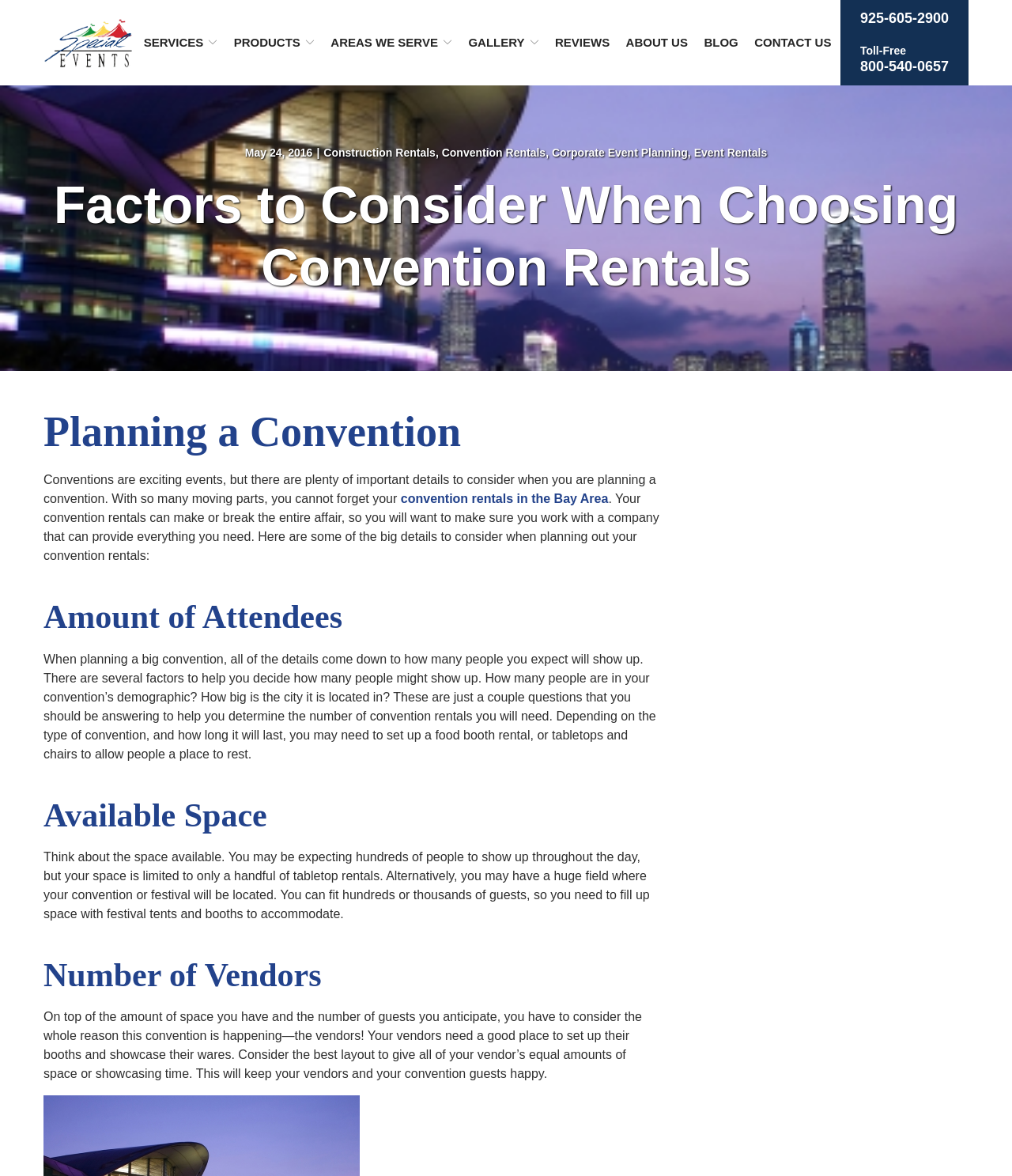Provide an in-depth caption for the elements present on the webpage.

The webpage is about San Francisco Special Events Rentals, specifically focusing on factors to consider when choosing convention party rentals. At the top left corner, there is a logo of Special Events, accompanied by a link to the logo. Below the logo, there is a navigation menu with links to various sections of the website, including SERVICES, PRODUCTS, AREAS WE SERVE, GALLERY, REVIEWS, ABOUT US, BLOG, and CONTACT US. 

On the top right corner, there are two phone numbers: 925-605-2900 and Toll-Free 800-540-0657. Below the navigation menu, there is a date "May 24, 2016" followed by a series of links to related topics, including Construction Rentals, Convention Rentals, Corporate Event Planning, and Event Rentals.

The main content of the webpage is divided into sections, each with a heading. The first section is "Factors to Consider When Choosing Convention Rentals", which provides an introduction to the importance of considering details when planning a convention. The second section is "Planning a Convention", which discusses the need to consider convention rentals in the Bay Area.

The following sections are "Amount of Attendees", "Available Space", and "Number of Vendors", each discussing a specific factor to consider when planning a convention. These sections provide detailed information on how to determine the number of convention rentals needed, how to utilize available space, and how to accommodate vendors.